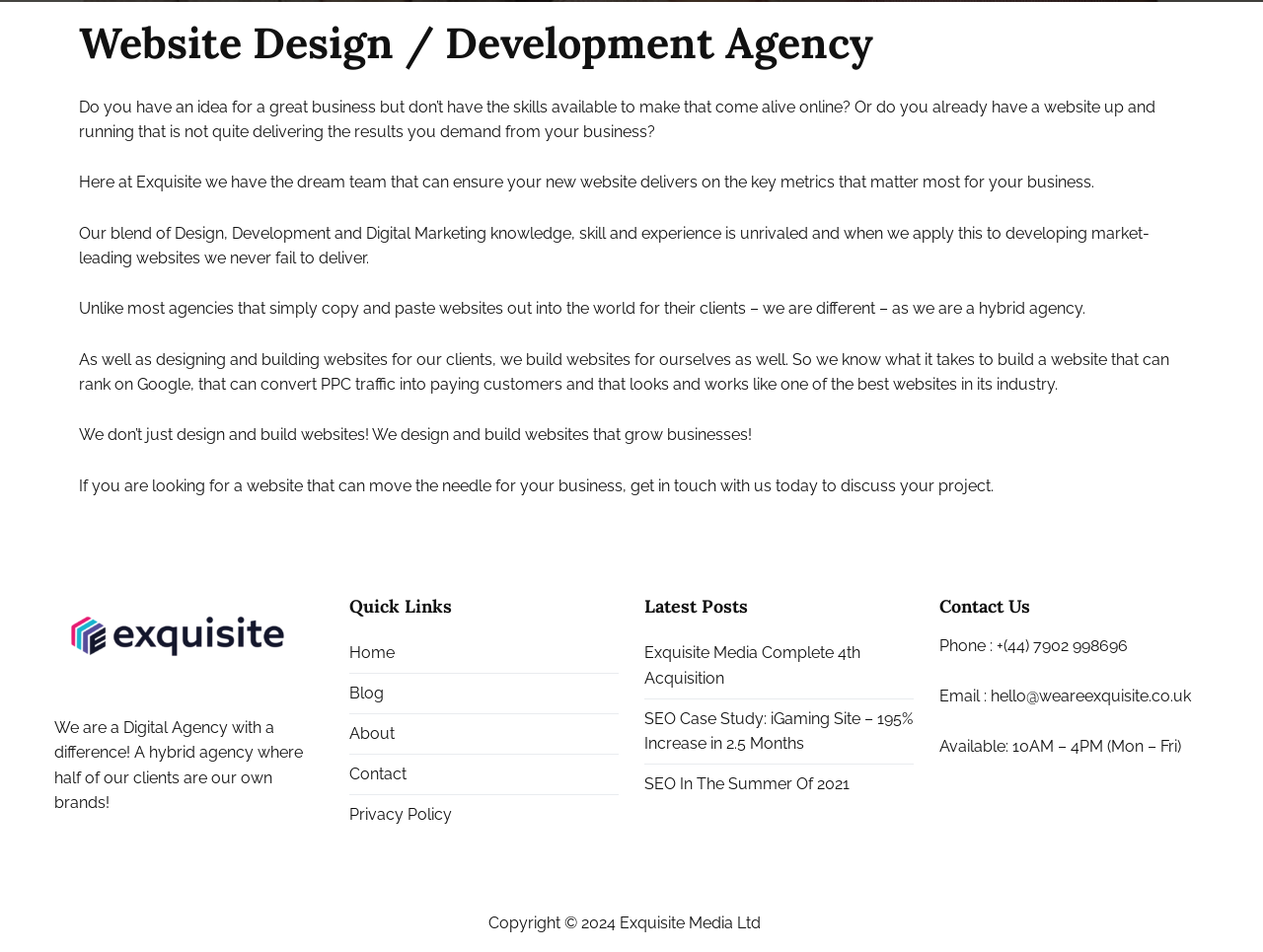Given the description of the UI element: "Exquisite Media Complete 4th Acquisition", predict the bounding box coordinates in the form of [left, top, right, bottom], with each value being a float between 0 and 1.

[0.51, 0.665, 0.723, 0.733]